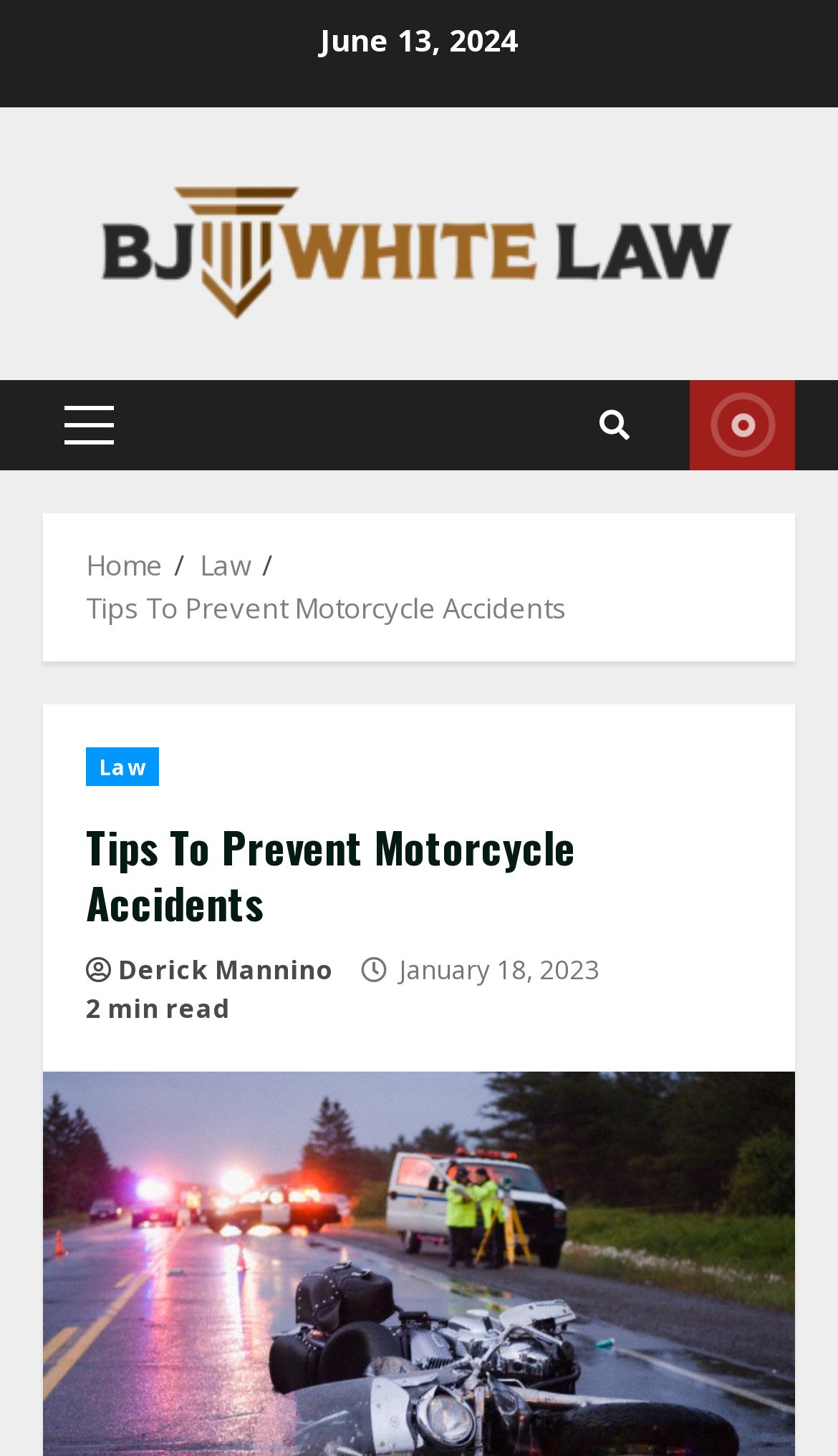What is the category of the article?
Answer the question with a detailed explanation, including all necessary information.

I found the category by looking at the link element that says 'Law' which is located in the breadcrumbs navigation.